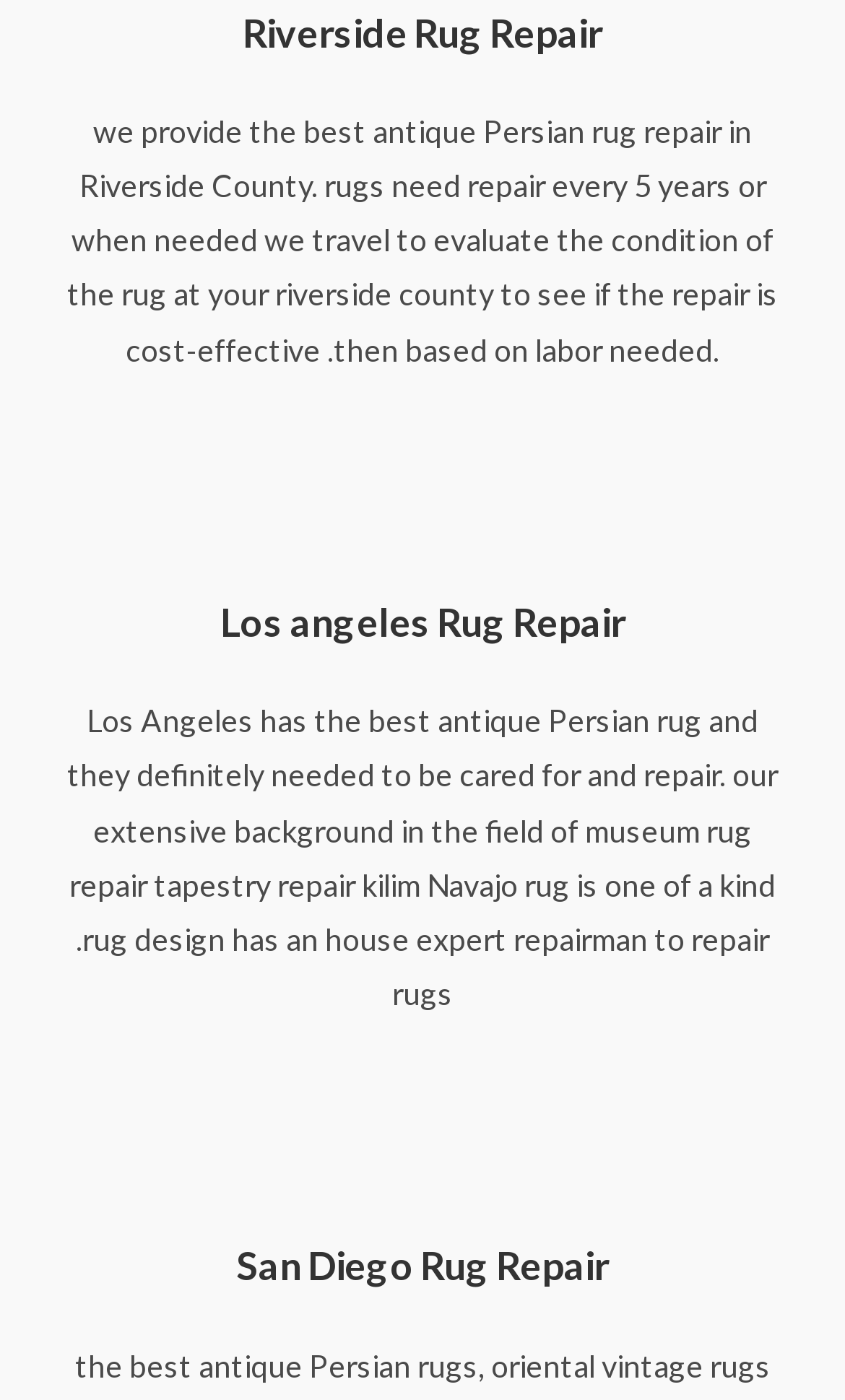Please answer the following question using a single word or phrase: 
What is the focus of the company's rug repair?

Antique Persian rugs